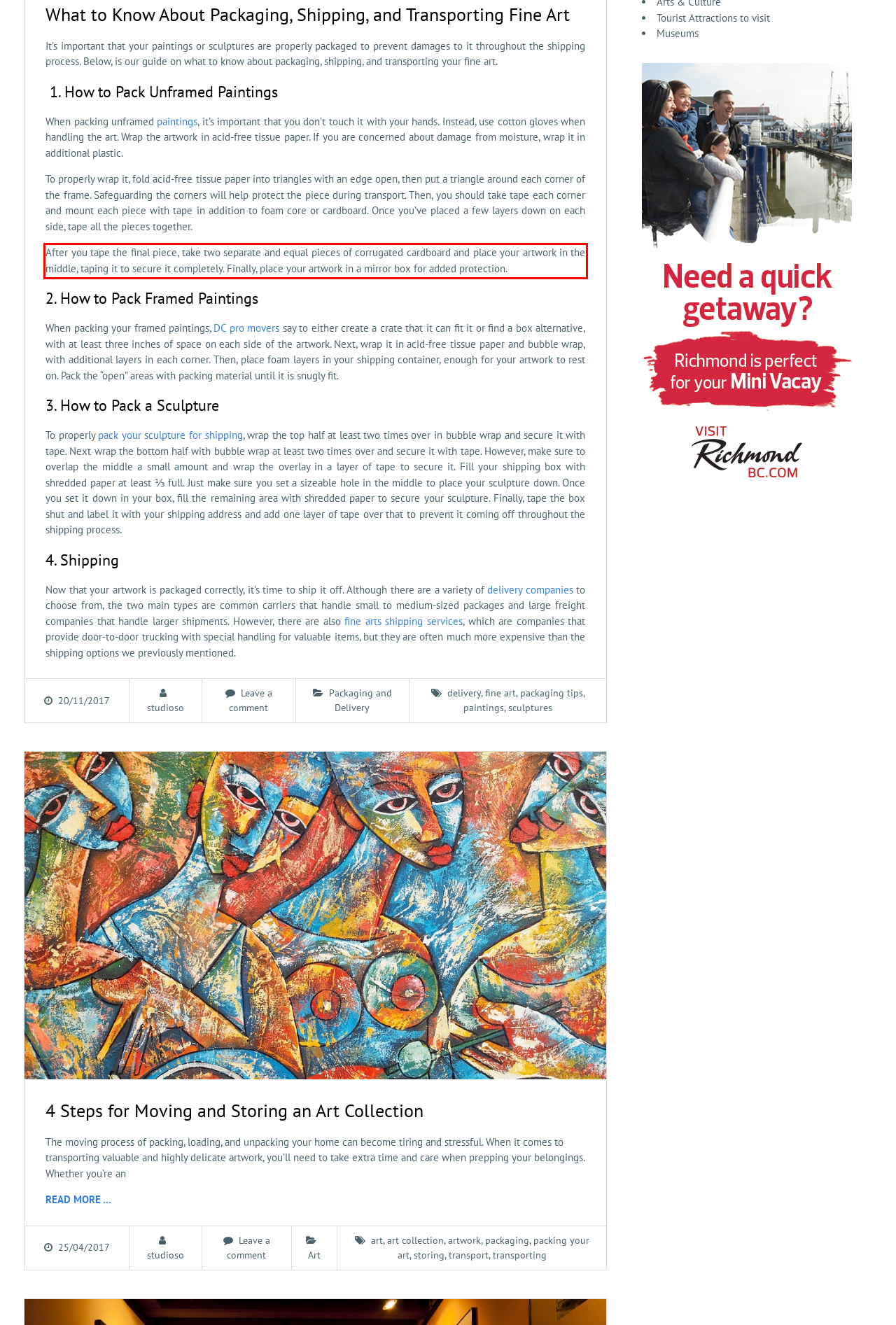With the given screenshot of a webpage, locate the red rectangle bounding box and extract the text content using OCR.

After you tape the final piece, take two separate and equal pieces of corrugated cardboard and place your artwork in the middle, taping it to secure it completely. Finally, place your artwork in a mirror box for added protection.